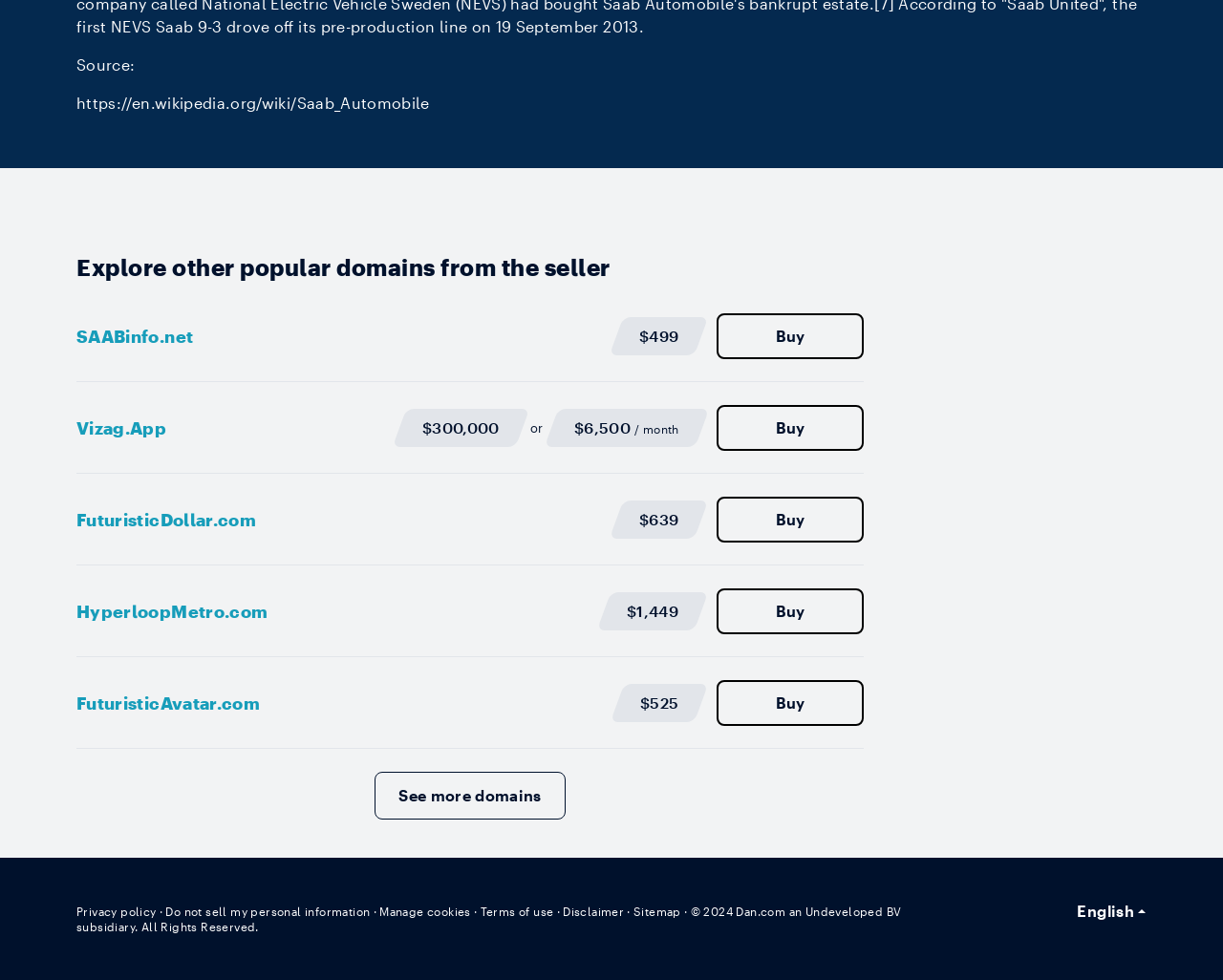Answer the question briefly using a single word or phrase: 
What is the company name listed at the bottom of the page?

Dan.com